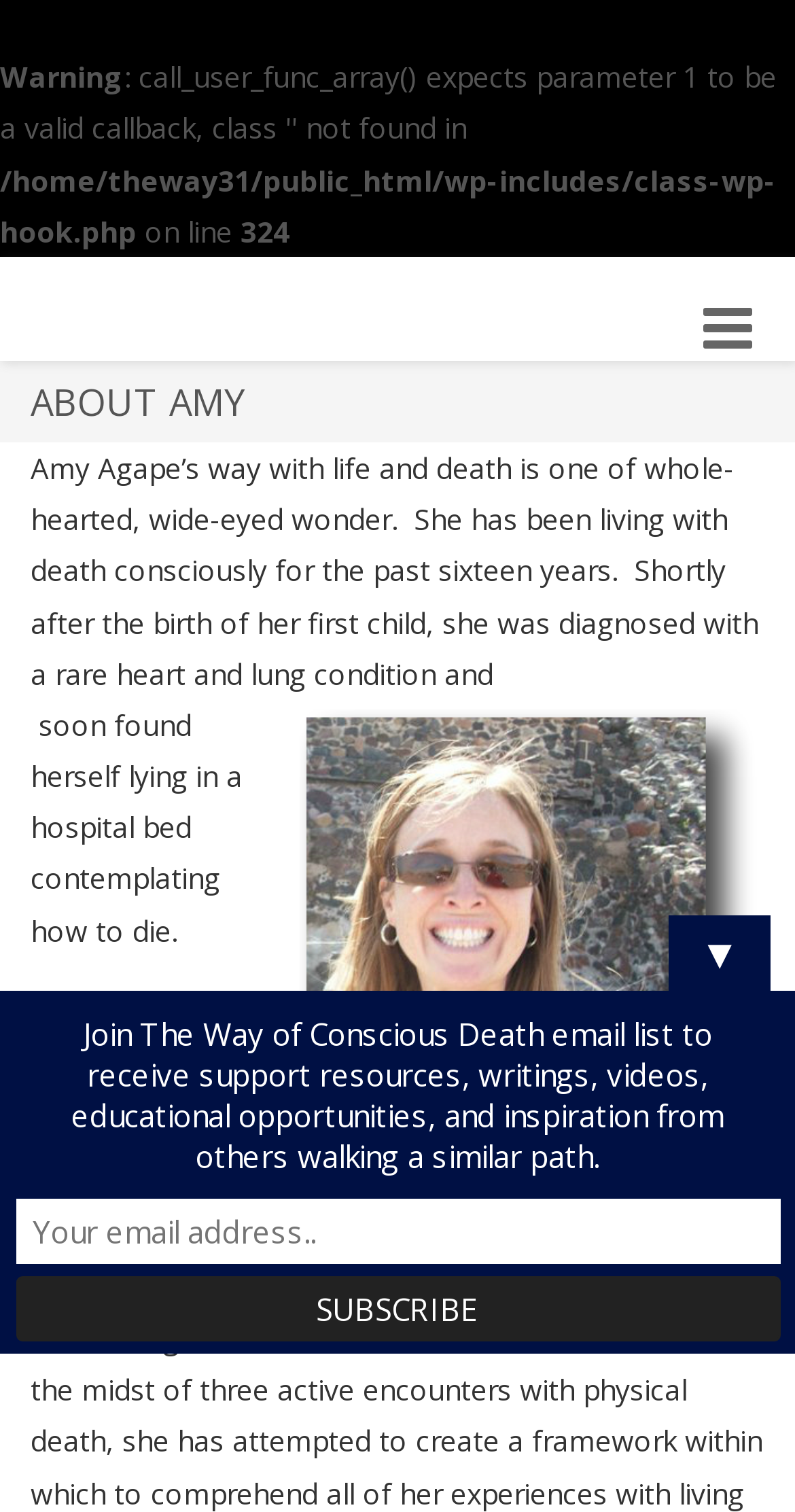What is Amy's attitude towards life and death?
Using the information presented in the image, please offer a detailed response to the question.

Based on the webpage content, Amy Agape's way with life and death is described as one of whole-hearted, wide-eyed wonder, indicating her positive and curious approach towards these aspects of life.